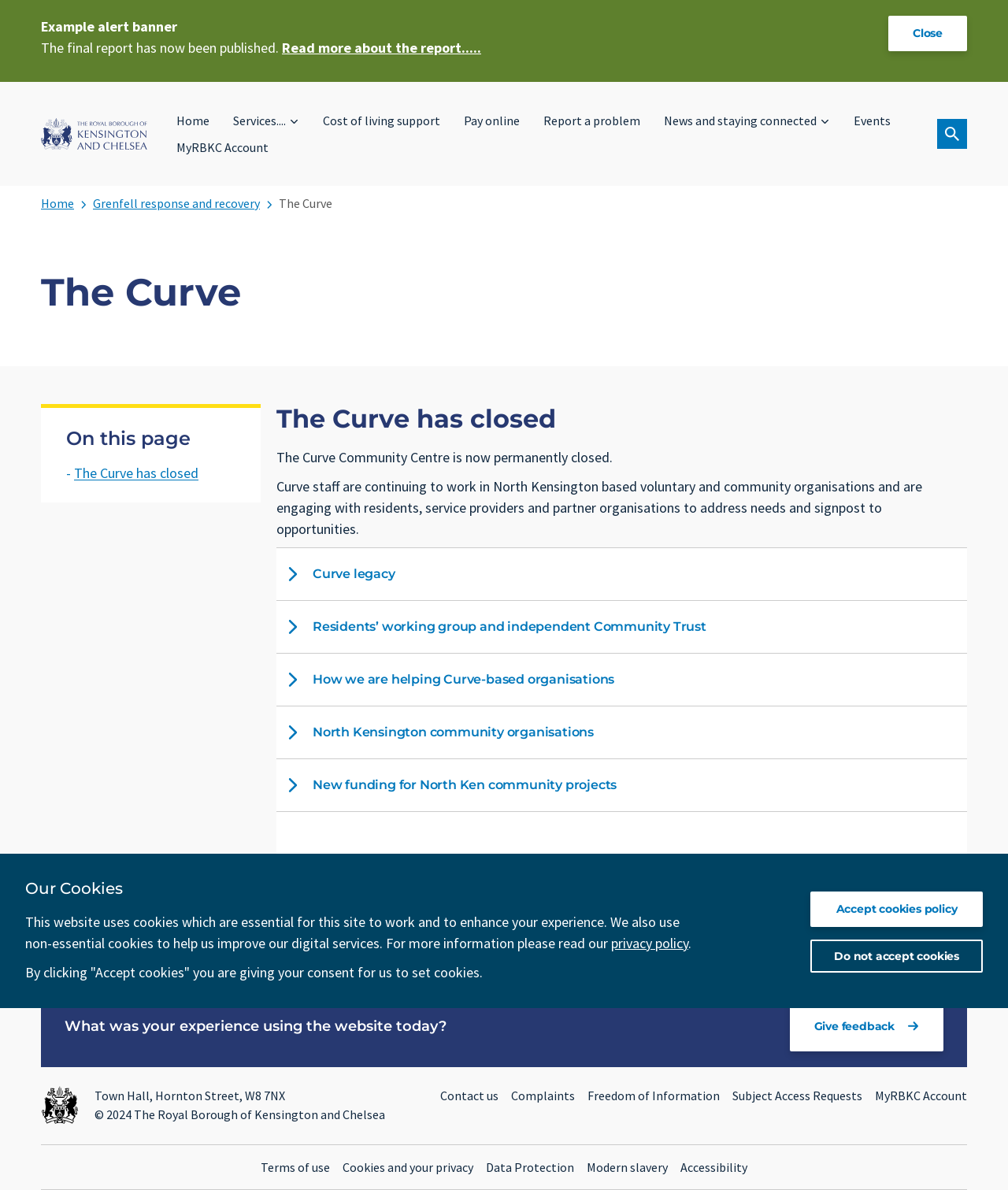What is the last updated date of the webpage content?
Look at the image and provide a short answer using one word or a phrase.

4 July 2022